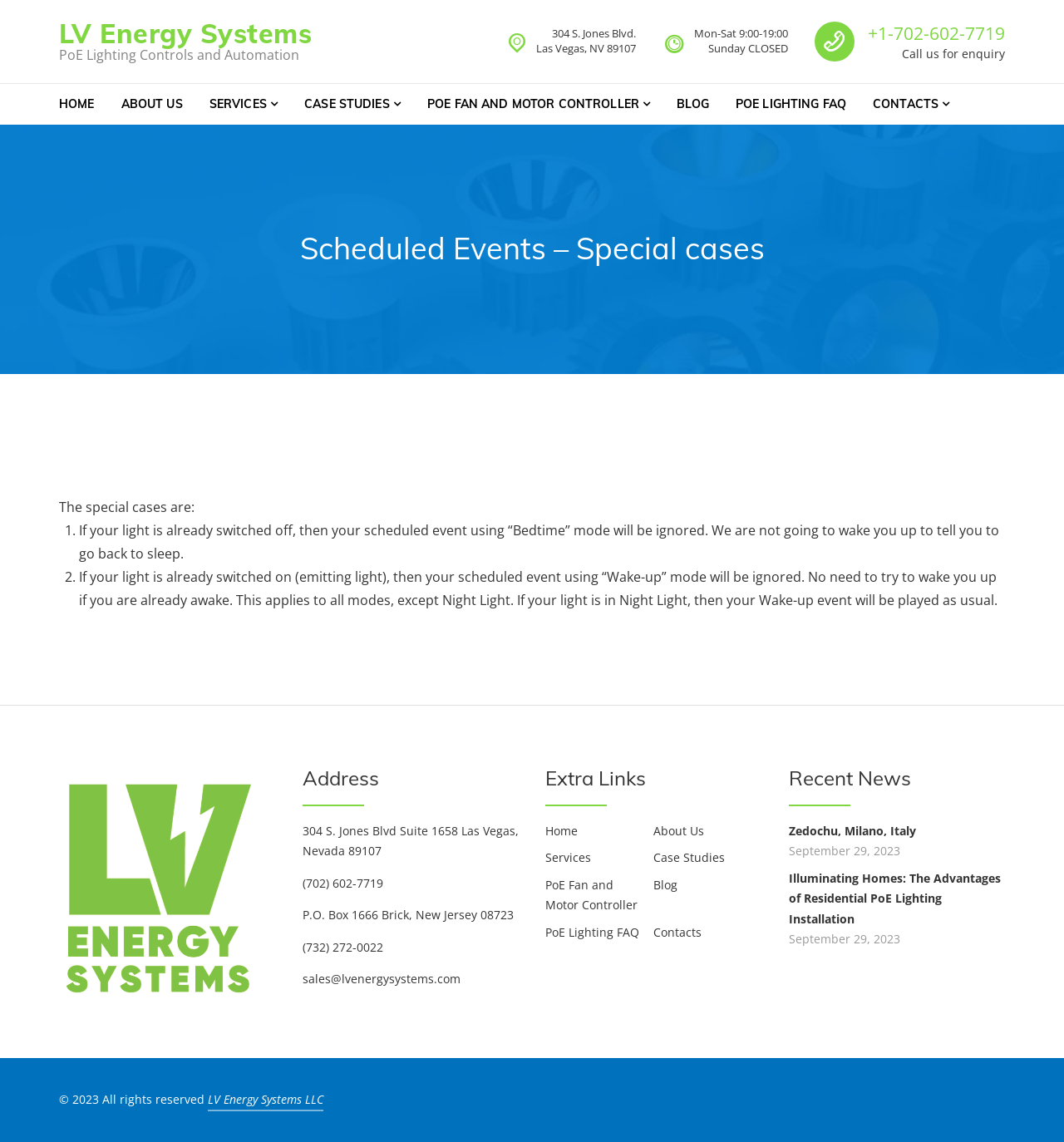Using the webpage screenshot and the element description Services, determine the bounding box coordinates. Specify the coordinates in the format (top-left x, top-left y, bottom-right x, bottom-right y) with values ranging from 0 to 1.

[0.184, 0.074, 0.274, 0.109]